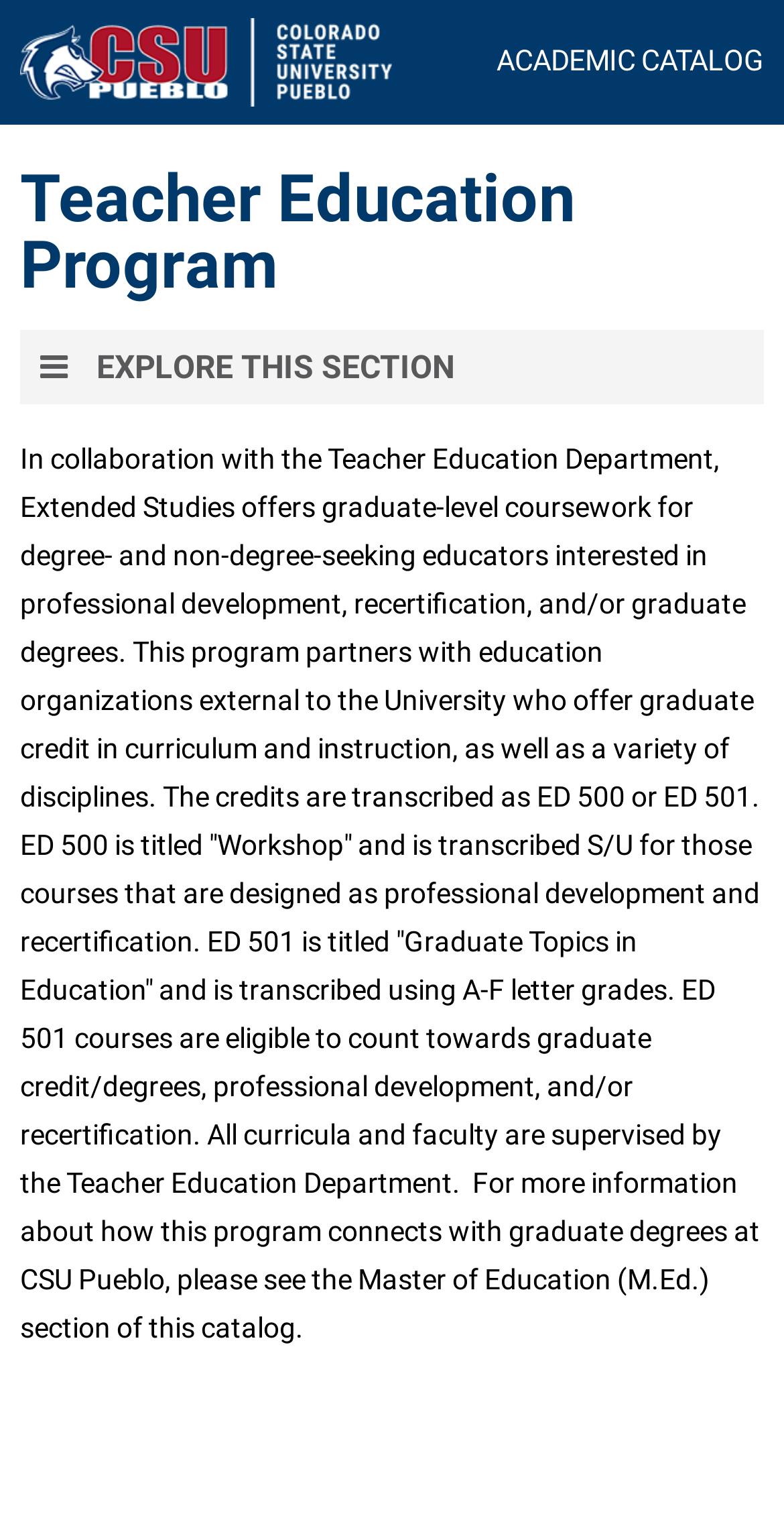What is the title of the section that can be explored?
Please answer the question as detailed as possible based on the image.

I found the answer by looking at the HeaderAsNonLandmark element with the heading 'Teacher Education Program' and the button element with the text 'EXPLORE THIS SECTION', which suggests that the section that can be explored is the Teacher Education Program.